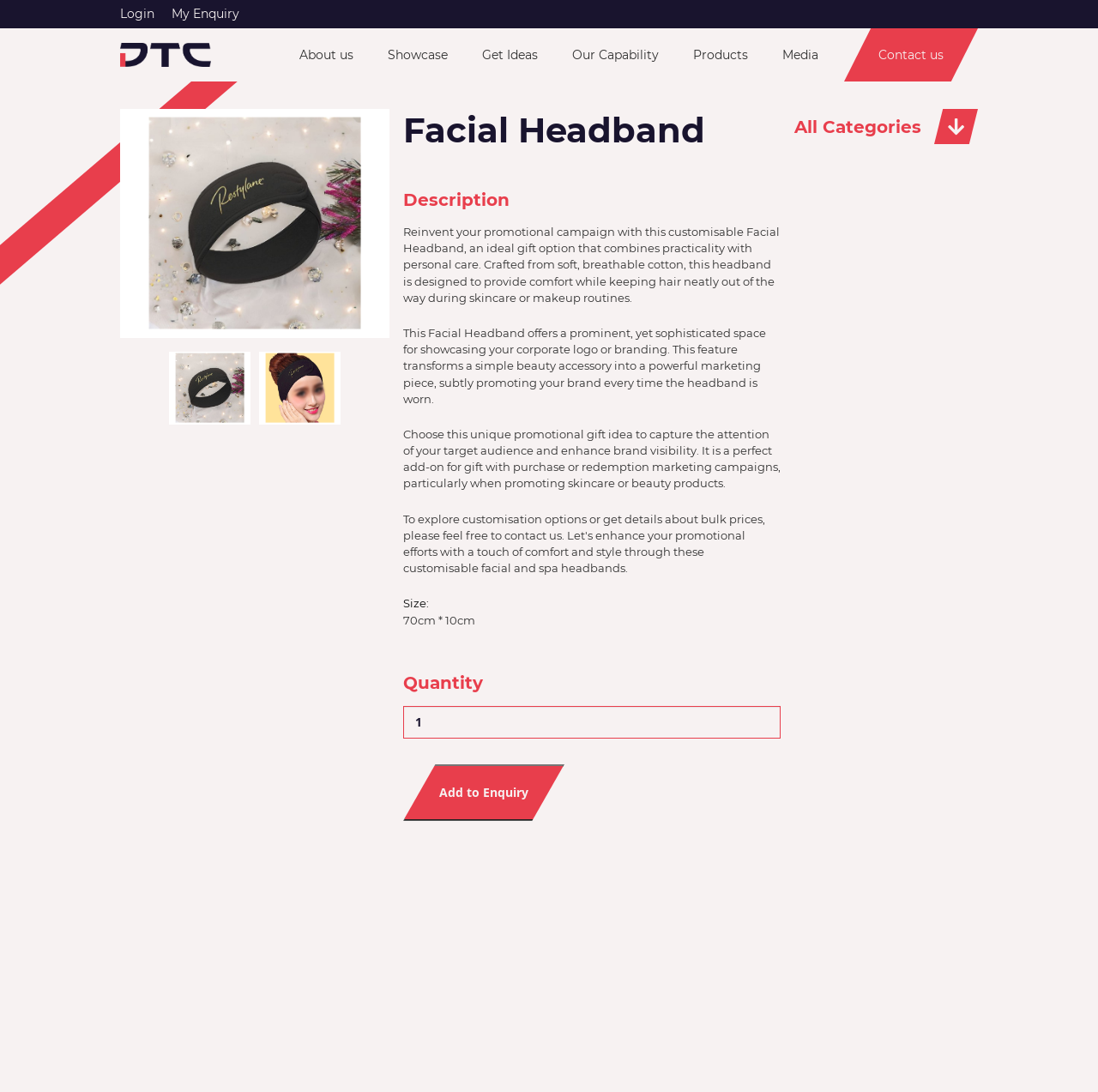Please find the bounding box coordinates of the element that must be clicked to perform the given instruction: "Change the quantity". The coordinates should be four float numbers from 0 to 1, i.e., [left, top, right, bottom].

[0.367, 0.646, 0.711, 0.676]